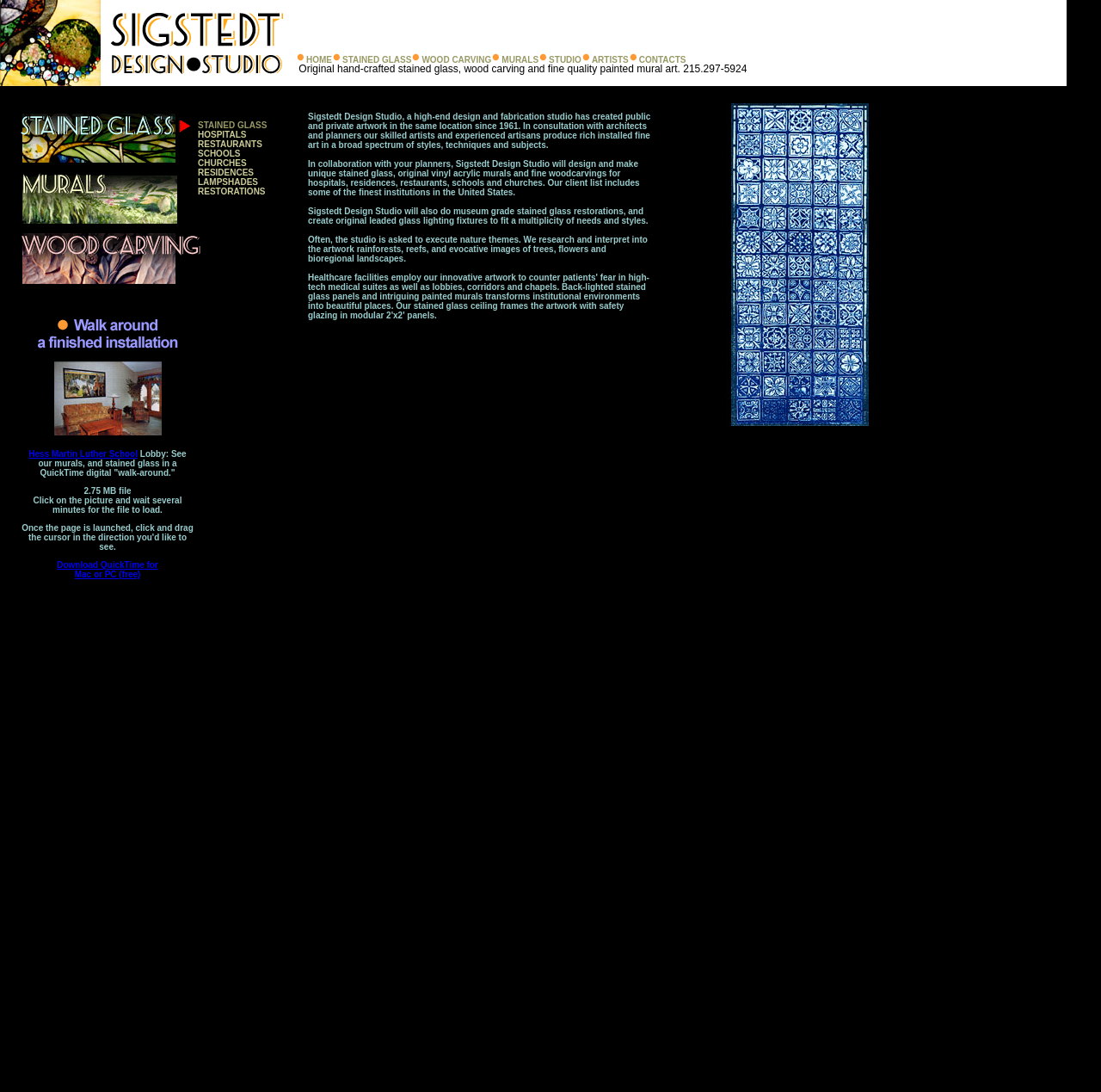Respond to the following question with a brief word or phrase:
What software is required to view the digital 'walk-around'?

QuickTime